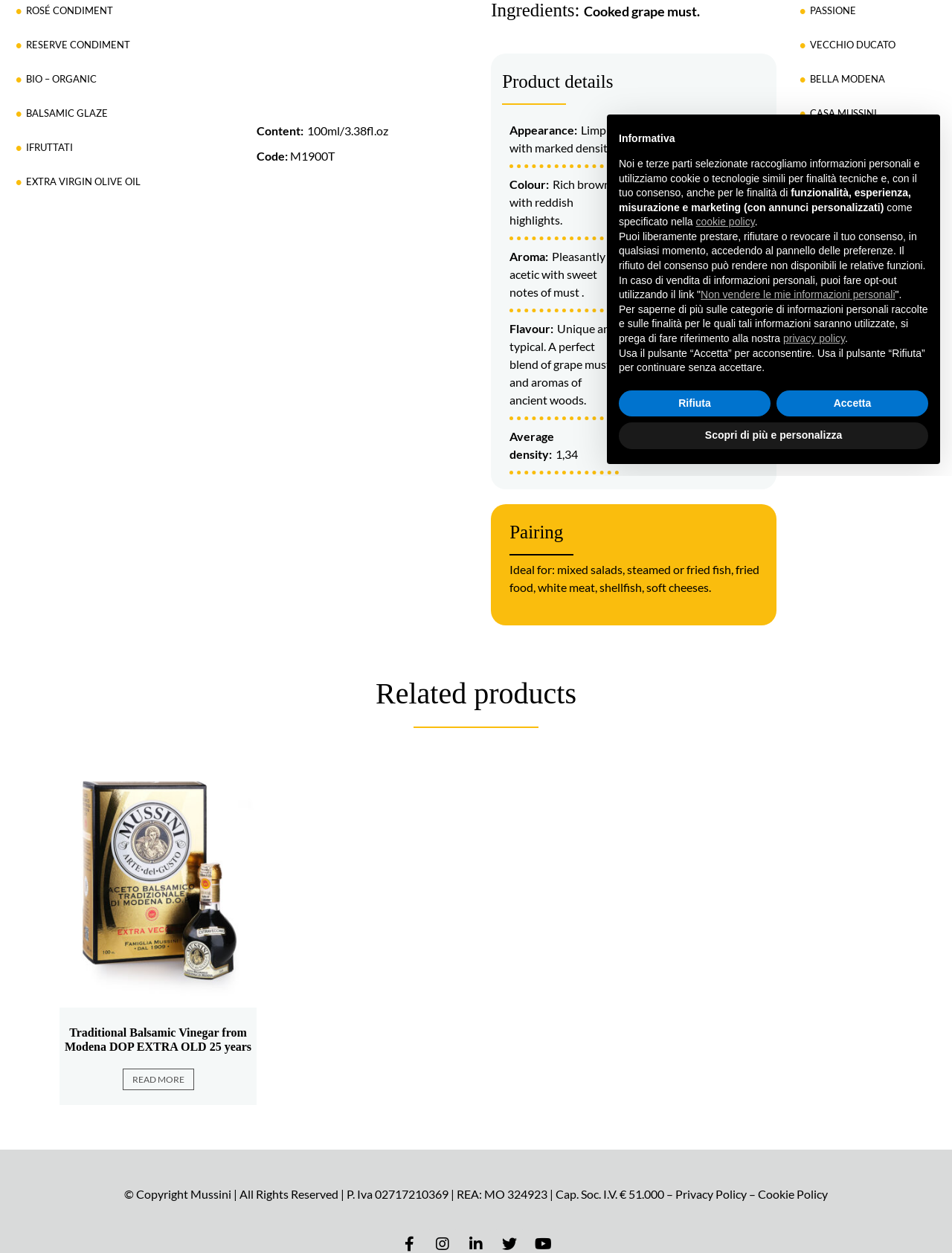From the webpage screenshot, predict the bounding box coordinates (top-left x, top-left y, bottom-right x, bottom-right y) for the UI element described here: Accetta

[0.816, 0.311, 0.975, 0.333]